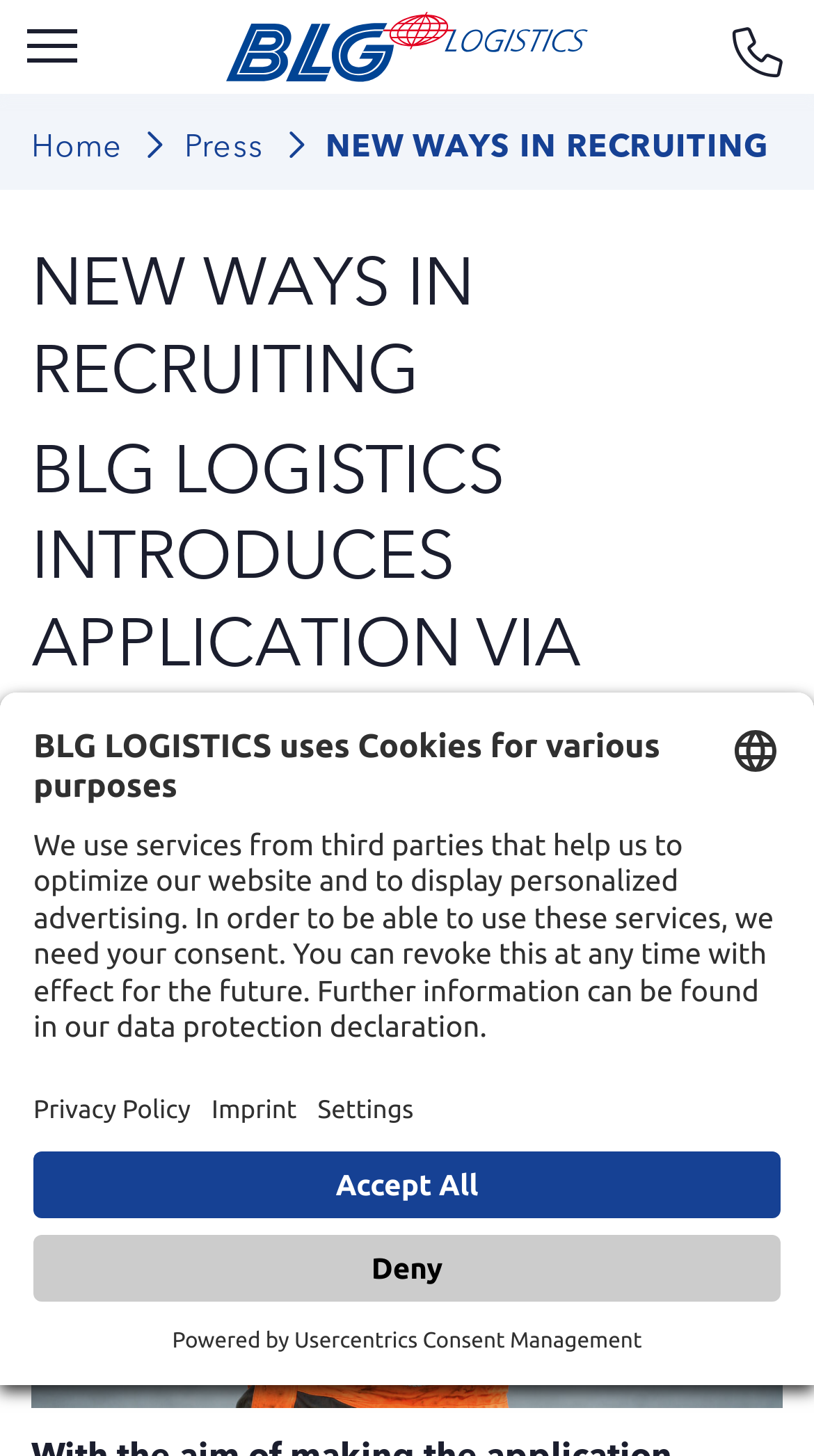What is the date of the latest news?
Relying on the image, give a concise answer in one word or a brief phrase.

January 11, 2024